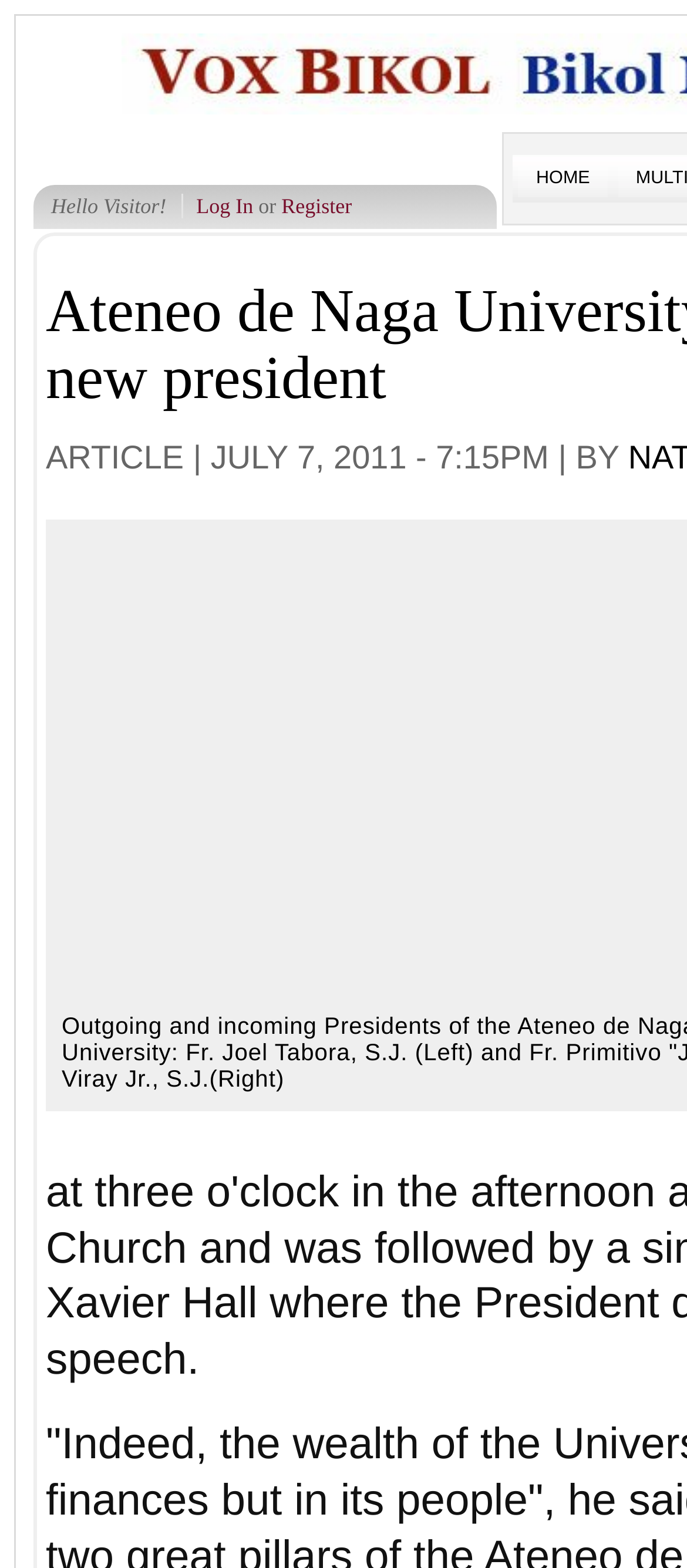Construct a comprehensive description capturing every detail on the webpage.

The webpage appears to be a news article page from Vox Bikol, with a focus on the Ateneo de Naga University having a new president. At the top left, there is a greeting message "Hello Visitor!" followed by two links, "Log In" and "Register", which are positioned side by side. 

On the top right, there is a link "HOME" that seems to be a navigation button. 

Below the top section, there is a header that indicates the article's category, "ARTICLE |", followed by a timestamp "JULY 7, 2011 - 7:15PM" and an author/byline section "| BY". The timestamp and author/byline sections are positioned to the right of the article category header.